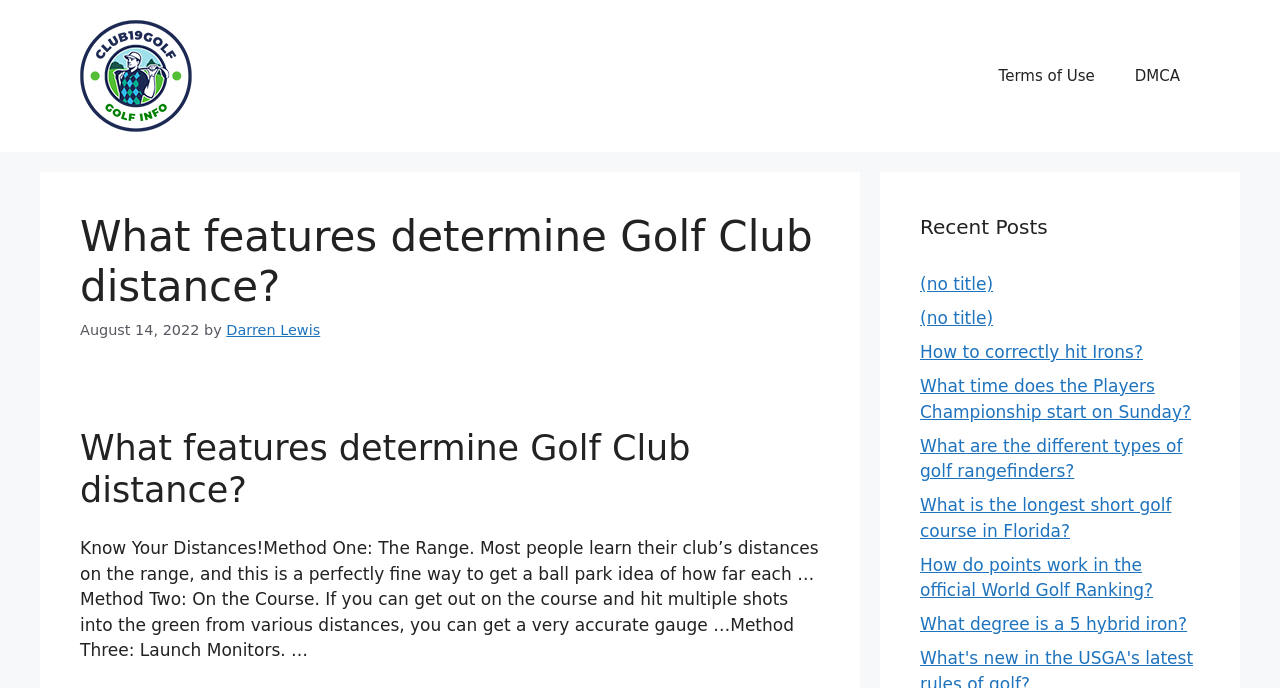Provide a thorough description of the webpage you see.

This webpage is about golf, specifically discussing the features that determine golf club distance. At the top, there is a banner with the site's name, "Club19Golf.com", accompanied by an image of the same name. Below the banner, there is a navigation menu with links to "Terms of Use" and "DMCA".

The main content area is divided into two sections. On the left, there is a header section with a heading that reads "What features determine Golf Club distance?" followed by a time stamp "August 14, 2022" and the author's name, "Darren Lewis". Below this, there is a lengthy paragraph discussing the methods to determine golf club distance, including learning on the range, on the course, and using launch monitors.

On the right side, there is a section titled "Recent Posts" with six links to other articles, including "How to correctly hit Irons?", "What time does the Players Championship start on Sunday?", and others. These links are stacked vertically, with the most recent post at the top.

Overall, the webpage has a simple layout with a clear focus on the main article and a sidebar with related content.